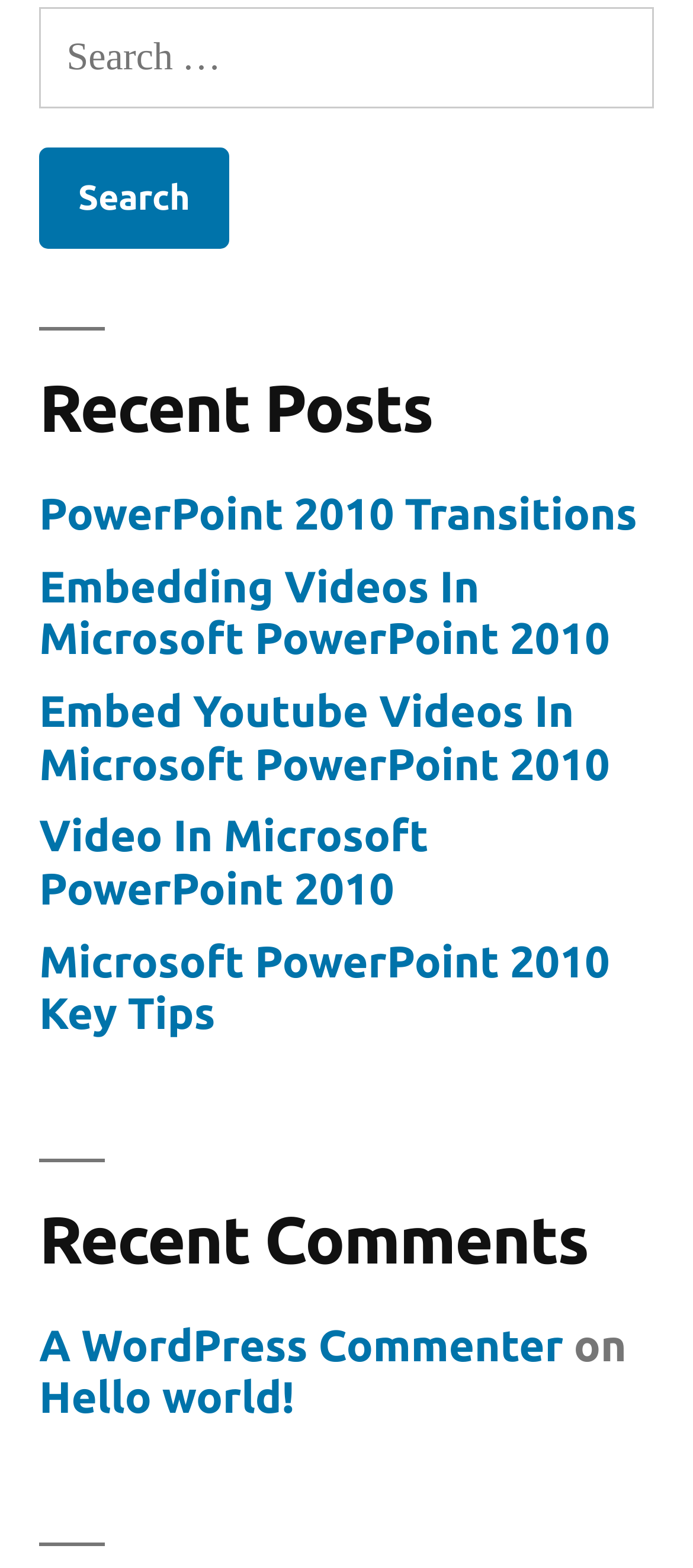Identify the bounding box coordinates of the section to be clicked to complete the task described by the following instruction: "View 'PowerPoint 2010 Transitions'". The coordinates should be four float numbers between 0 and 1, formatted as [left, top, right, bottom].

[0.056, 0.312, 0.919, 0.343]